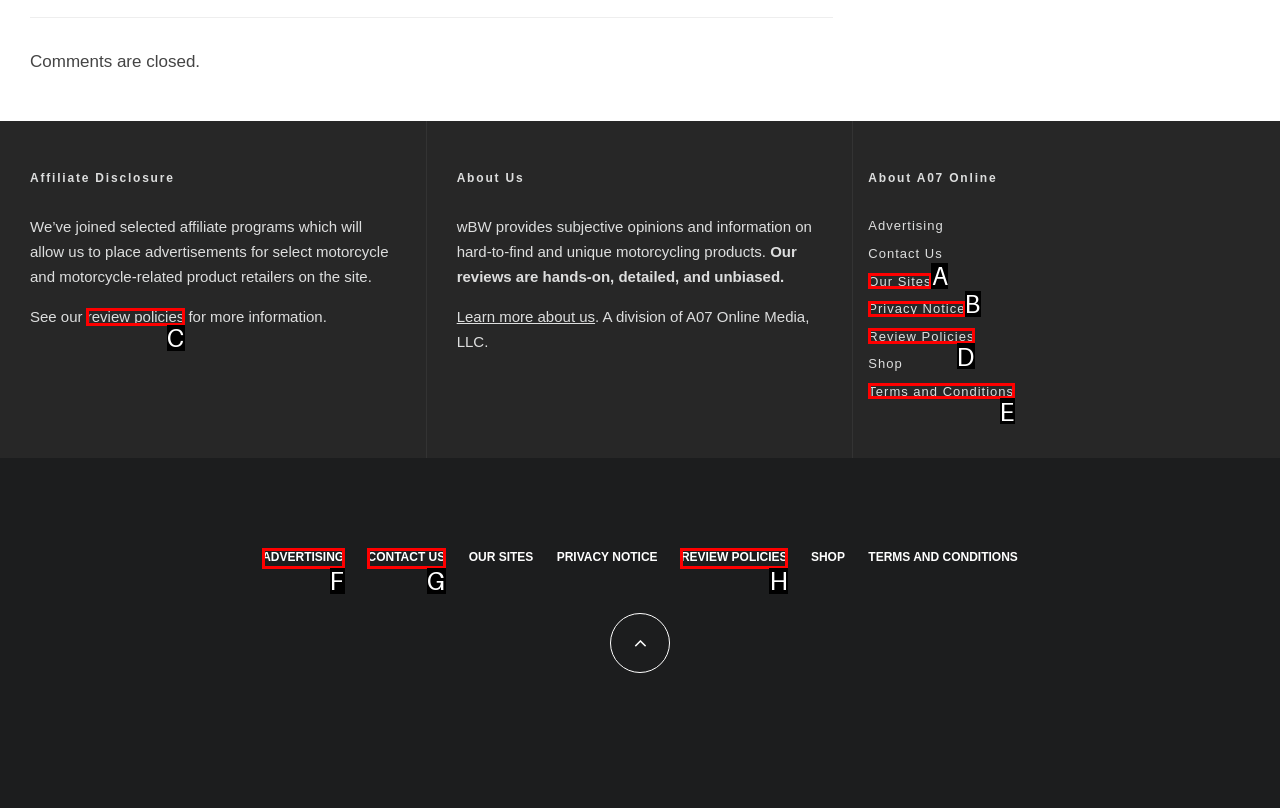Choose the UI element that best aligns with the description: Terms and Conditions
Respond with the letter of the chosen option directly.

E